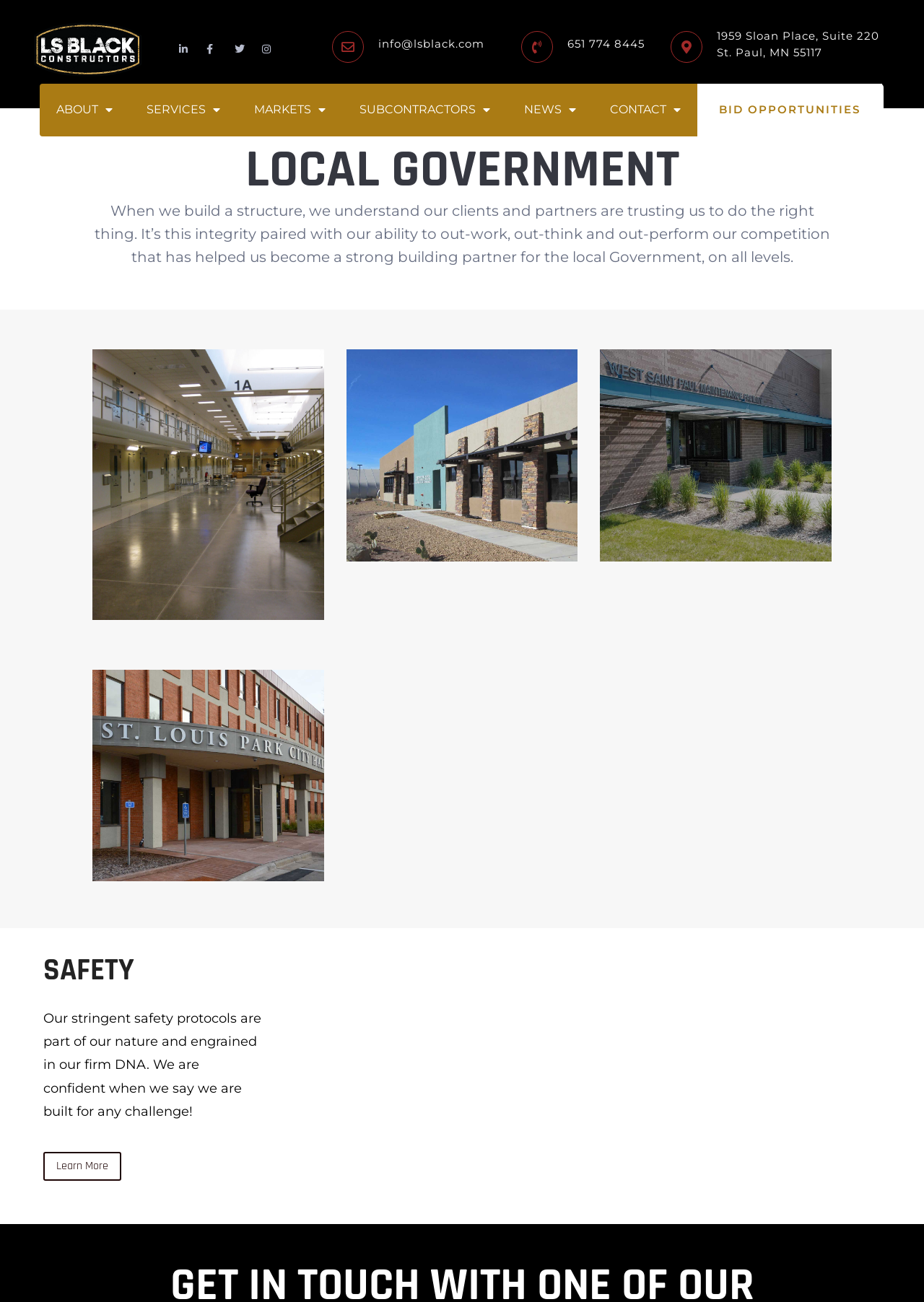Please specify the coordinates of the bounding box for the element that should be clicked to carry out this instruction: "Click the ABOUT menu". The coordinates must be four float numbers between 0 and 1, formatted as [left, top, right, bottom].

[0.043, 0.069, 0.141, 0.1]